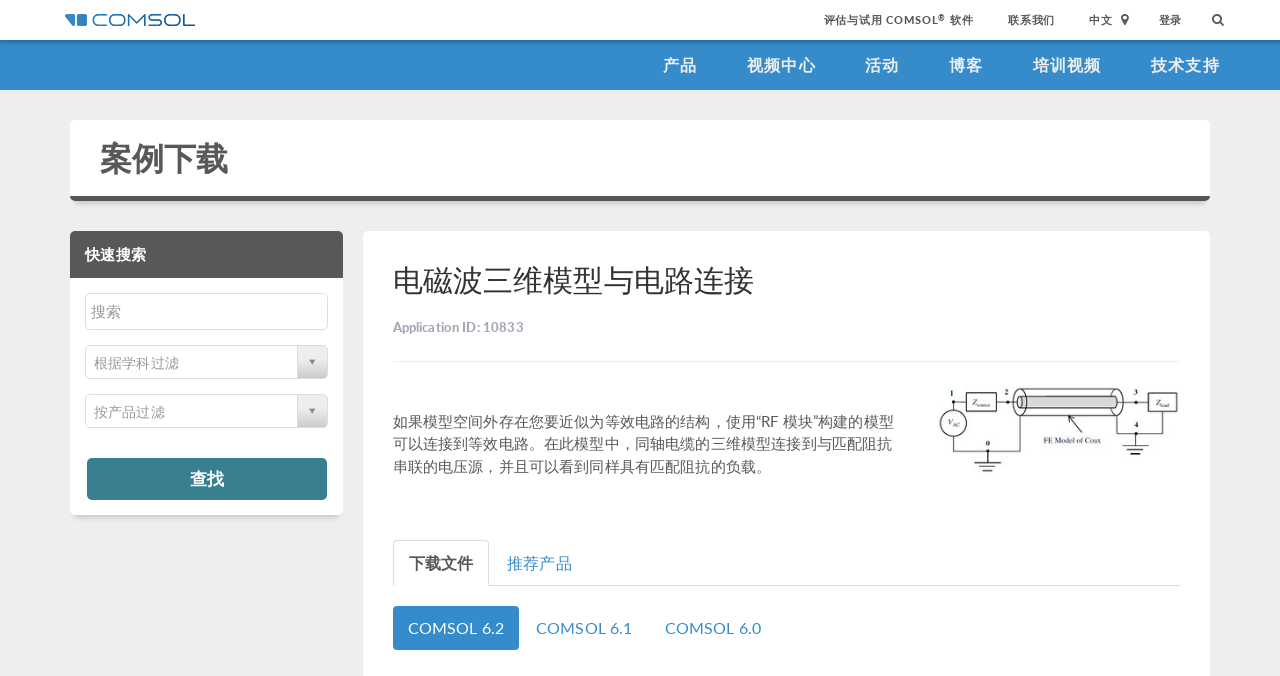Give a concise answer of one word or phrase to the question: 
What is the purpose of the 'RF 模块' in the model?

To connect to equivalent circuit